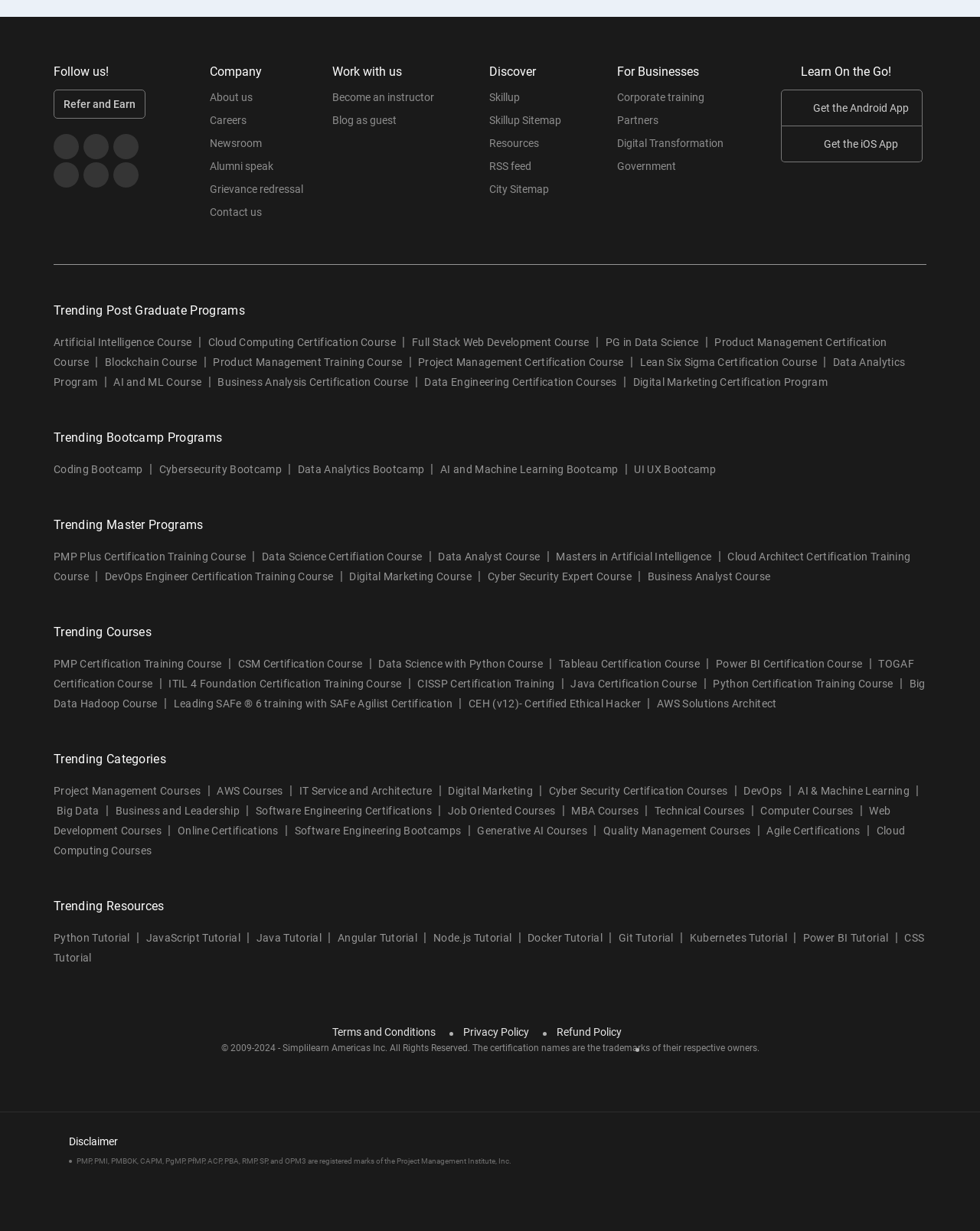Identify the bounding box coordinates of the part that should be clicked to carry out this instruction: "Explore Artificial Intelligence Course".

[0.055, 0.273, 0.196, 0.289]